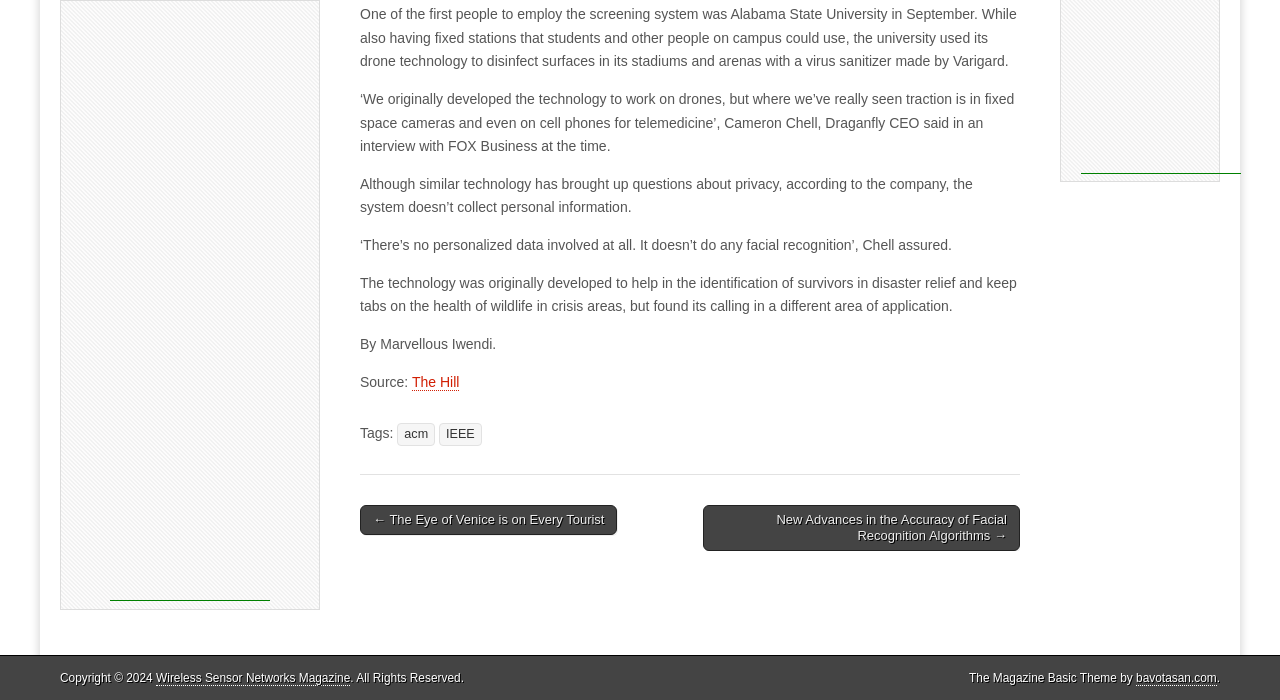Provide the bounding box for the UI element matching this description: "bavotasan.com".

[0.888, 0.959, 0.951, 0.98]